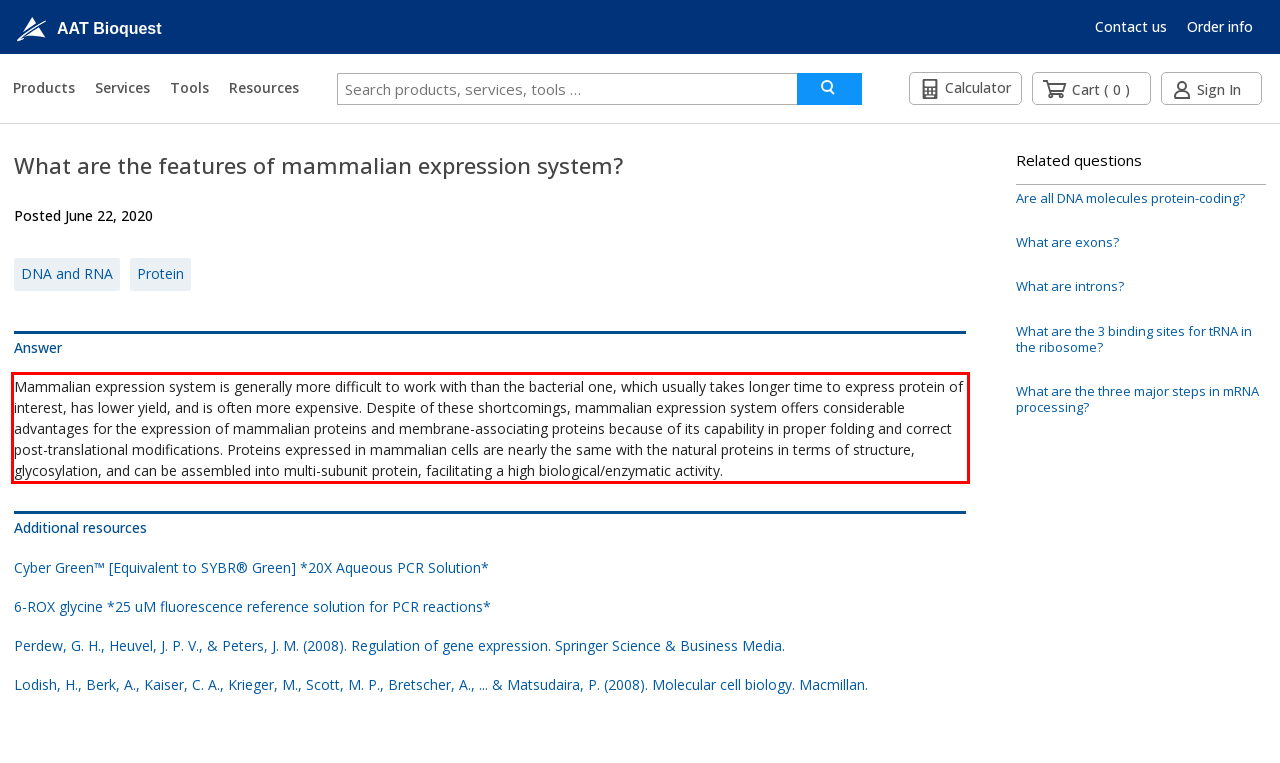Given the screenshot of the webpage, identify the red bounding box, and recognize the text content inside that red bounding box.

Mammalian expression system is generally more difficult to work with than the bacterial one, which usually takes longer time to express protein of interest, has lower yield, and is often more expensive. Despite of these shortcomings, mammalian expression system offers considerable advantages for the expression of mammalian proteins and membrane-associating proteins because of its capability in proper folding and correct post-translational modifications. Proteins expressed in mammalian cells are nearly the same with the natural proteins in terms of structure, glycosylation, and can be assembled into multi-subunit protein, facilitating a high biological/enzymatic activity.